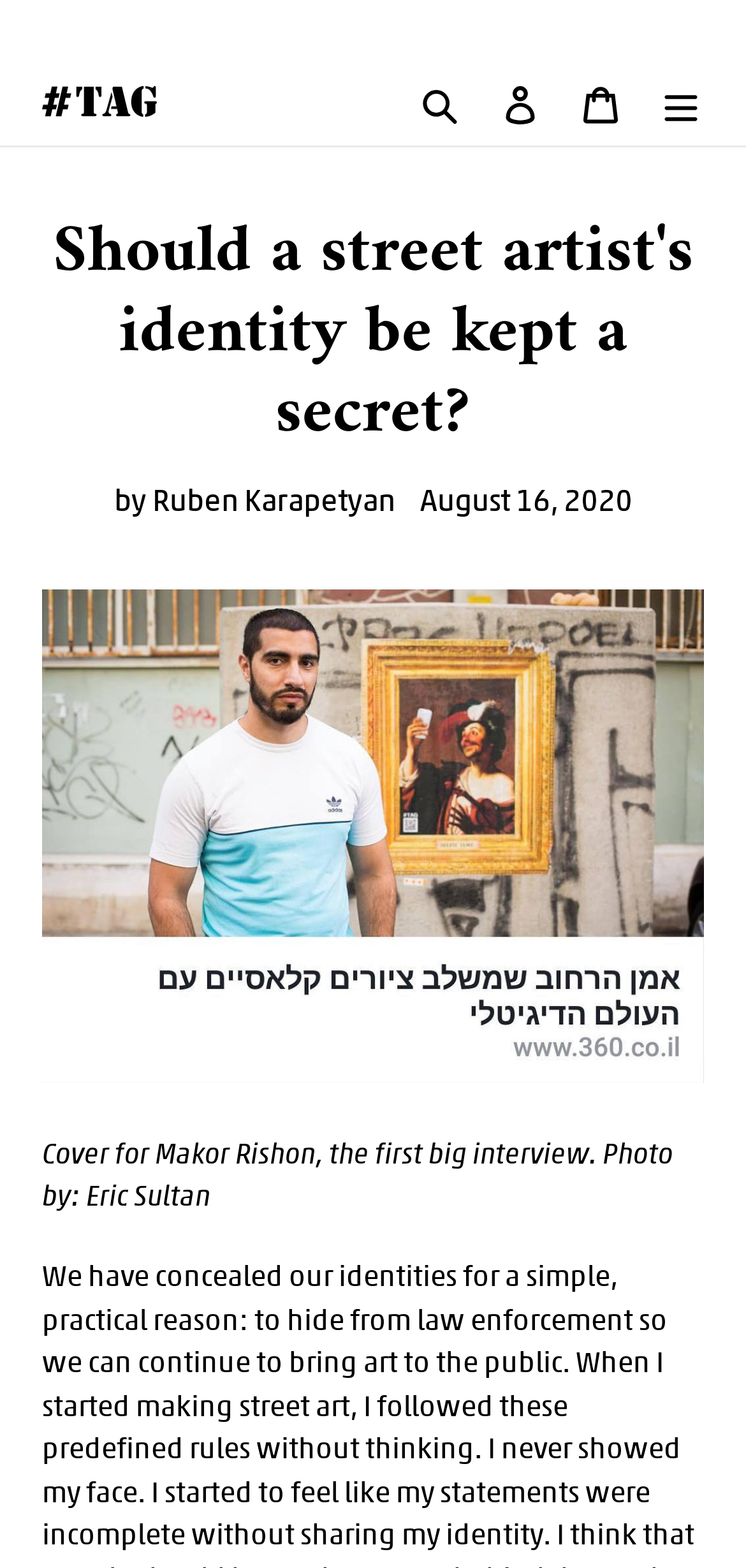Please provide the bounding box coordinate of the region that matches the element description: Log in. Coordinates should be in the format (top-left x, top-left y, bottom-right x, bottom-right y) and all values should be between 0 and 1.

[0.644, 0.038, 0.751, 0.092]